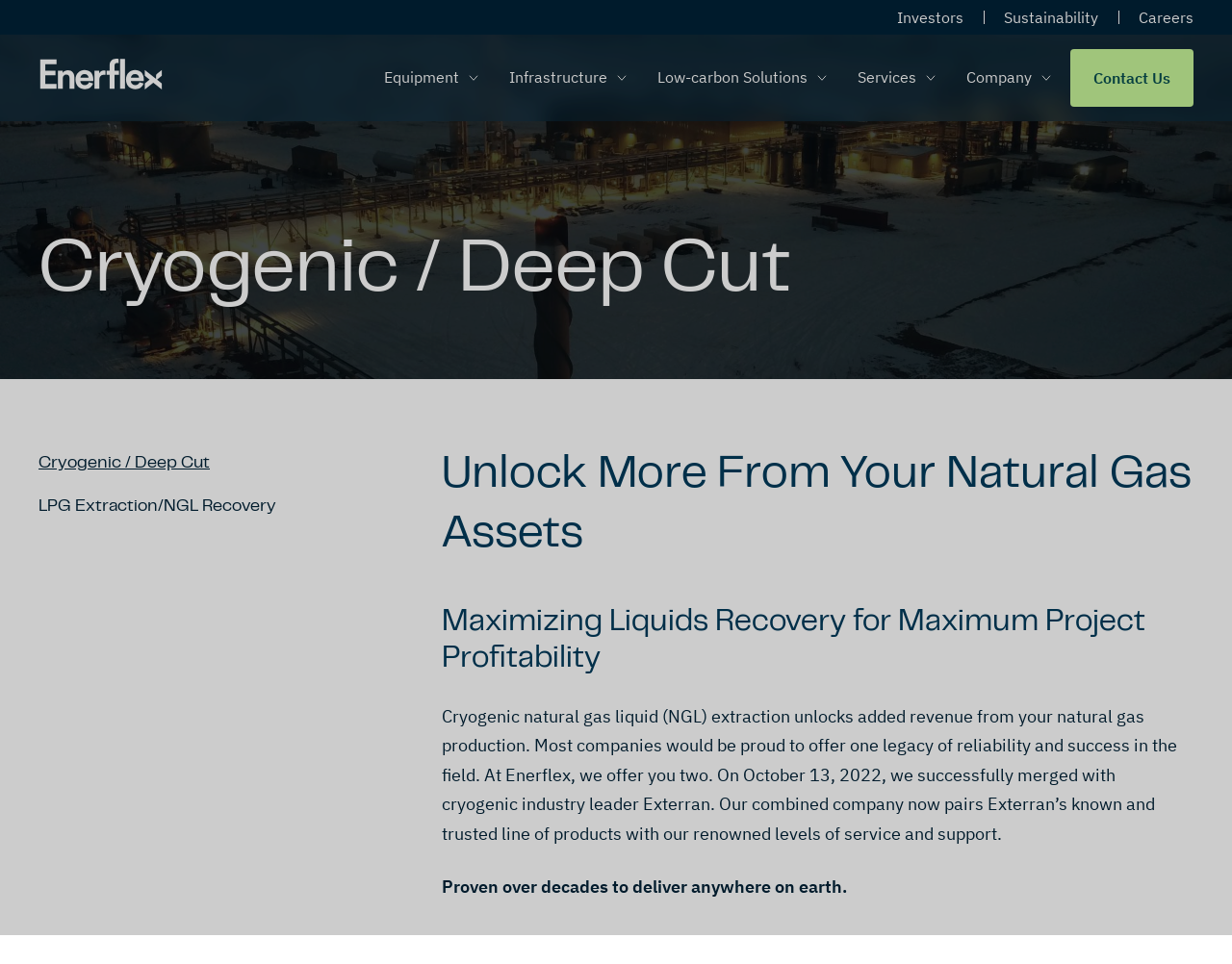Explain the webpage's layout and main content in detail.

The webpage is about Enerflex Ltd., a company that specializes in cryogenic natural gas liquid (NGL) extraction. At the top left corner, there is a navigation menu with the company's logo, which is an image. The menu has five main items: Equipment, Infrastructure, Low-carbon Solutions, Services, and Company. Each item has a corresponding image.

Below the navigation menu, there is a heading that reads "Cryogenic / Deep Cut" in a prominent font size. Underneath this heading, there are two links: "Cryogenic / Deep Cut" and "LPG Extraction/NGL Recovery".

The main content of the webpage is divided into two sections. The first section has two headings: "Unlock More From Your Natural Gas Assets" and "Maximizing Liquids Recovery for Maximum Project Profitability". These headings are followed by a block of text that explains the benefits of cryogenic NGL extraction and how Enerflex can help companies maximize their project profitability. The text also mentions the company's merger with Exterran, a cryogenic industry leader, and highlights the combined company's strengths.

The second section has a single line of text that reads "Proven over decades to deliver anywhere on earth." This section is positioned below the main content area.

At the top right corner, there is another menu with three items: Investors, Sustainability, and Careers. The "Contact Us" link is located to the right of the navigation menu.